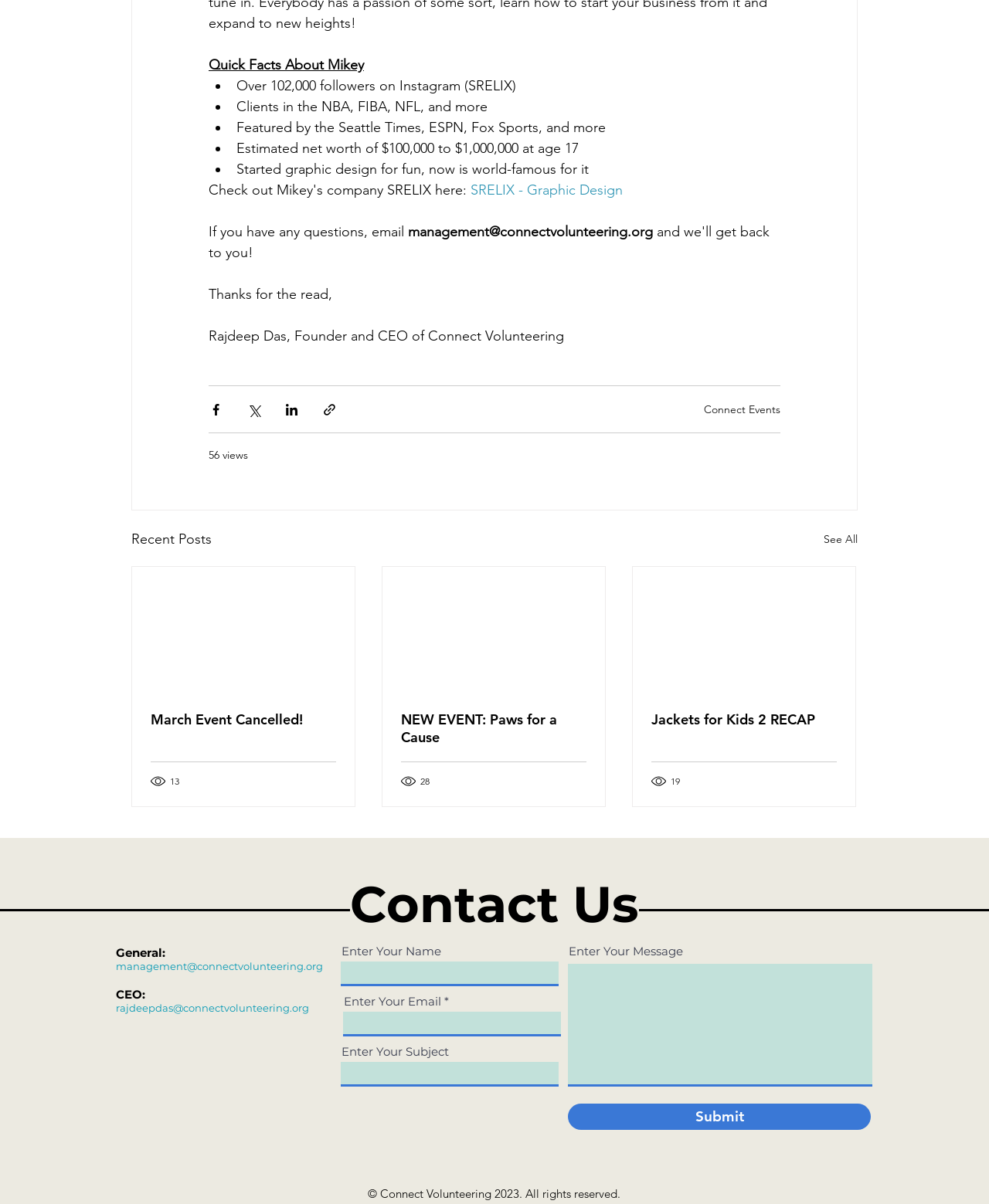Identify the bounding box for the UI element that is described as follows: "Jackets for Kids 2 RECAP".

[0.659, 0.59, 0.846, 0.605]